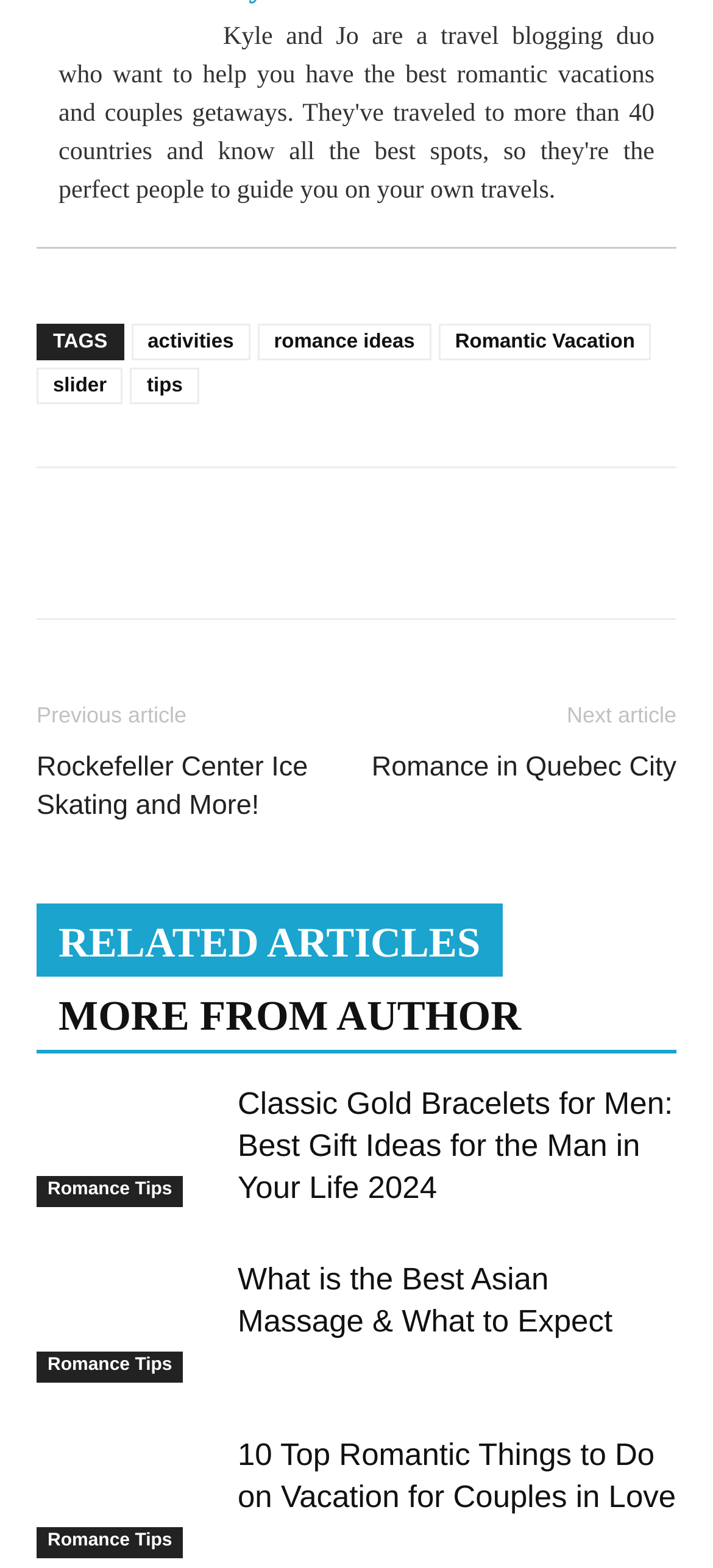Is the author's name 'Kyle And Jo'?
Could you please answer the question thoroughly and with as much detail as possible?

The link element with the text 'Kyle And Jo' is present on the webpage, which suggests that it is the author's name.